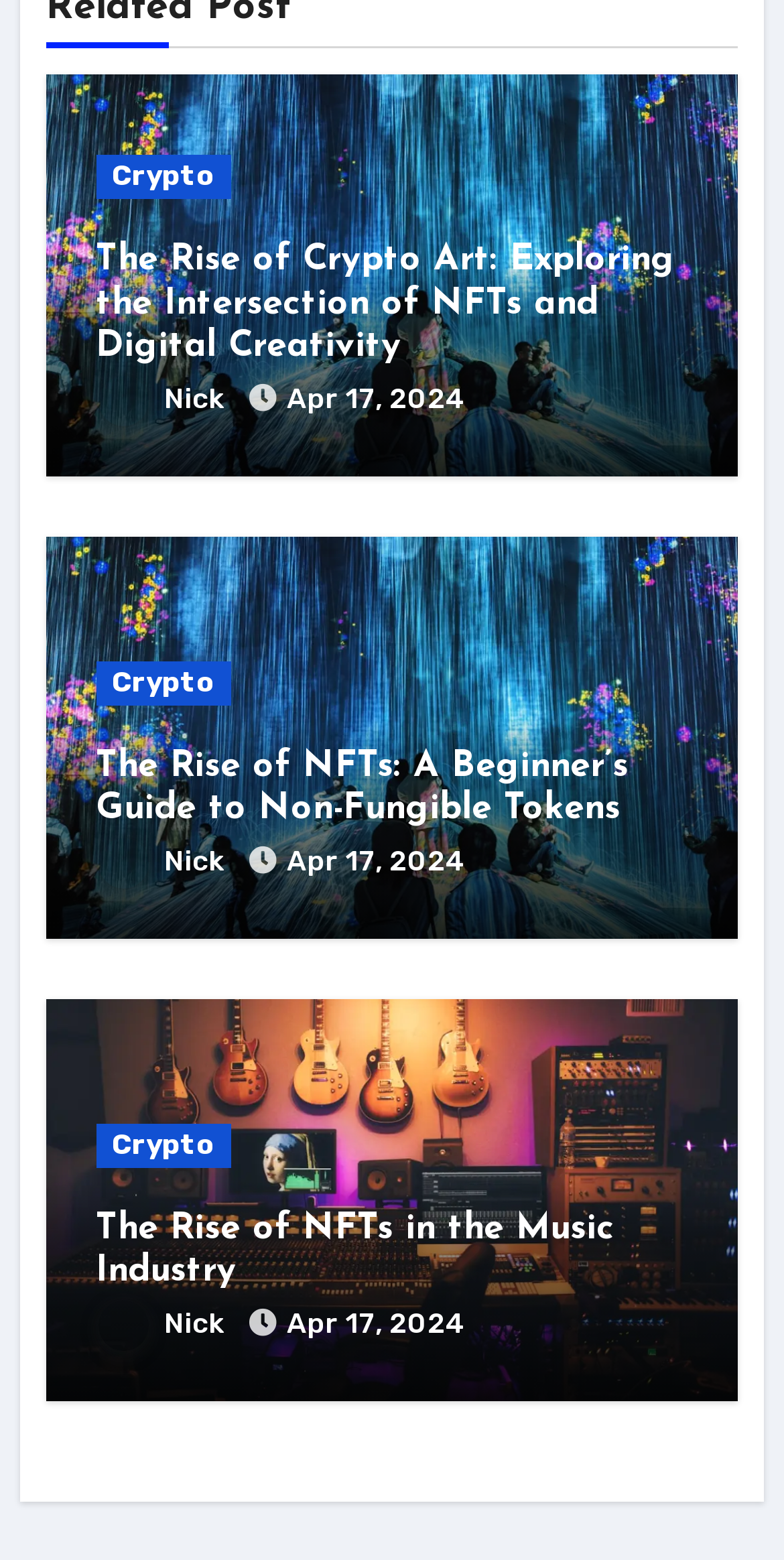Respond with a single word or phrase for the following question: 
What is the date of the third article?

Apr 17, 2024